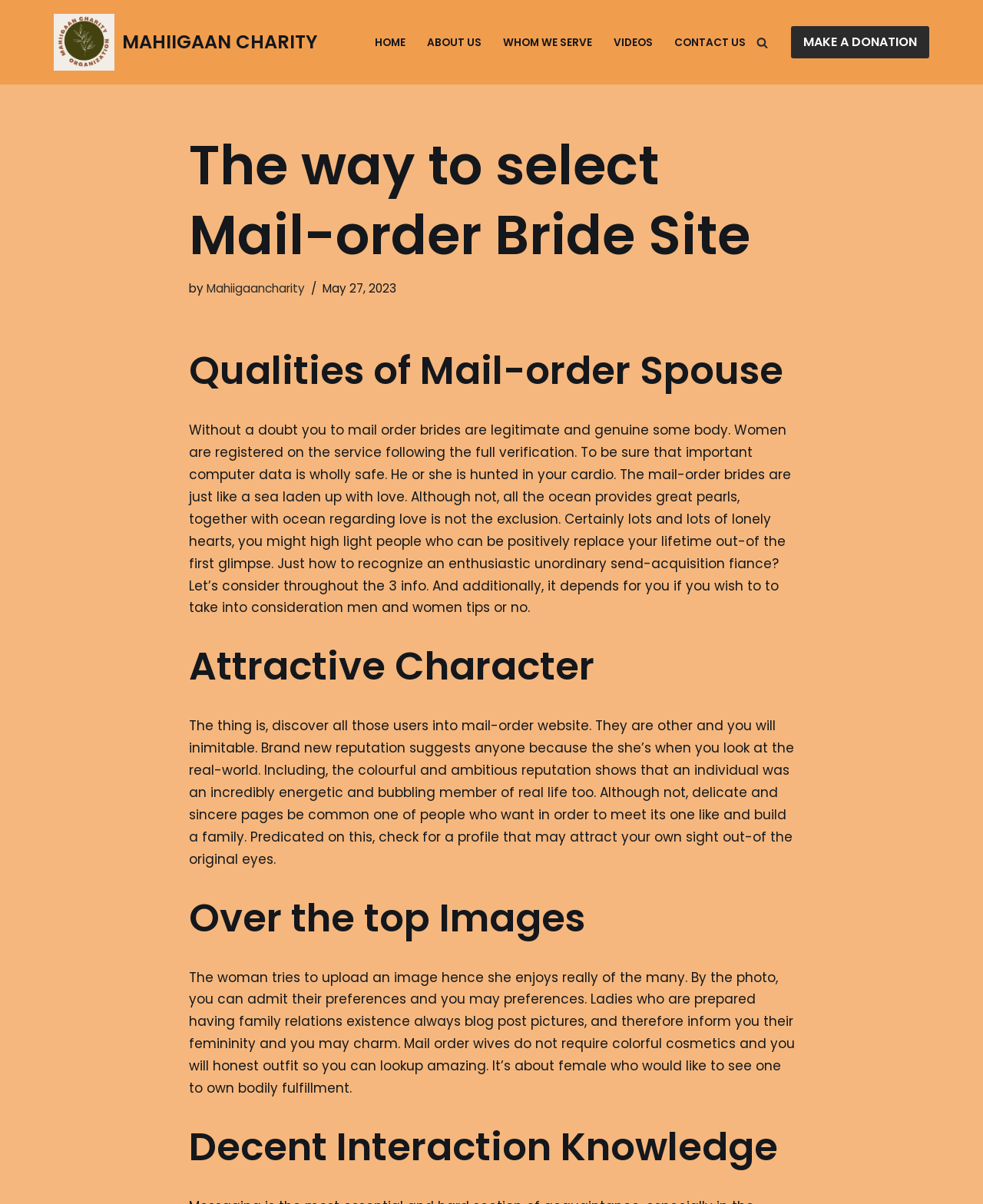What is the third quality of a mail-order spouse?
Provide a detailed and well-explained answer to the question.

The third quality of a mail-order spouse can be found in the heading 'Over the top Images', which is located below the text 'Just how to recognize an enthusiastic unordinary send-acquisition fiance? Let’s consider throughout the 3 info.' and above the text 'The woman tries to upload an image hence she enjoys really of the many.'.